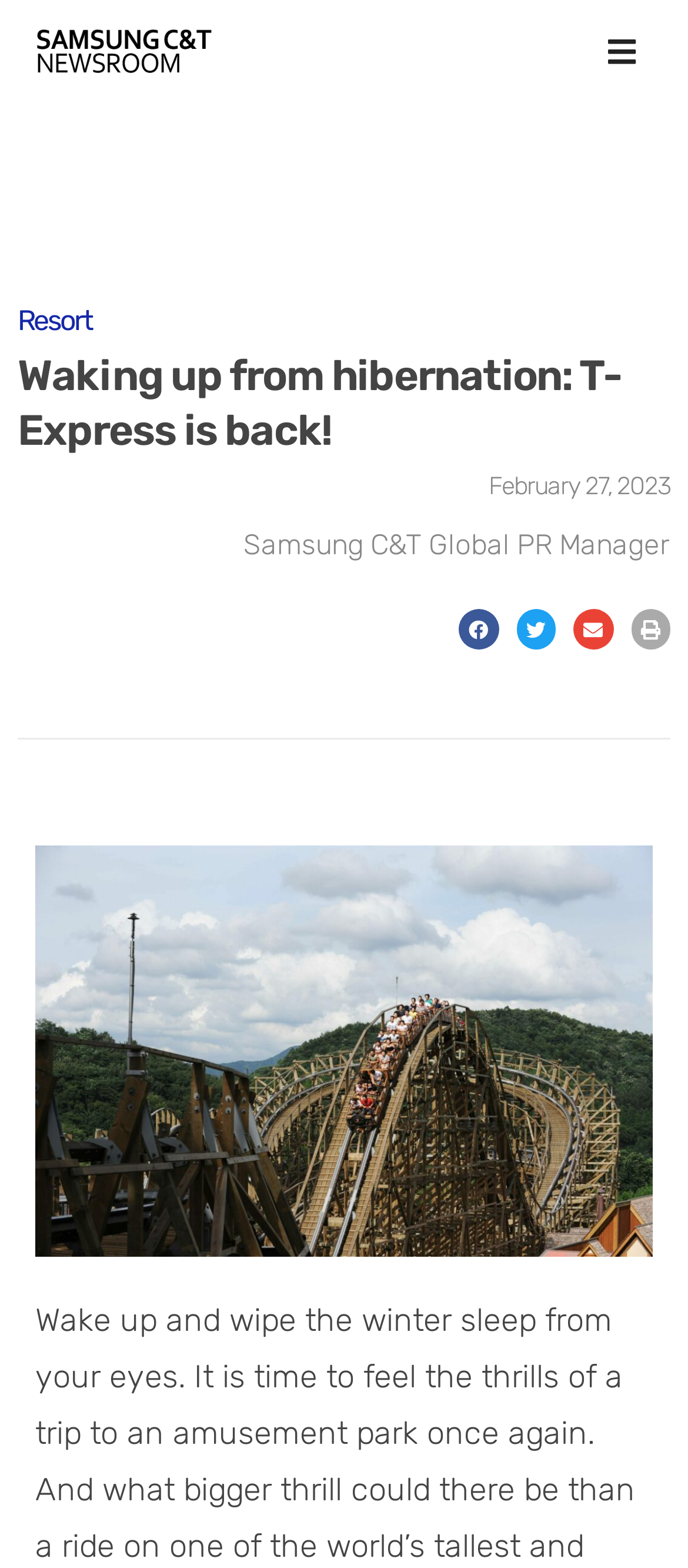What is the author's title? Examine the screenshot and reply using just one word or a brief phrase.

Samsung C&T Global PR Manager